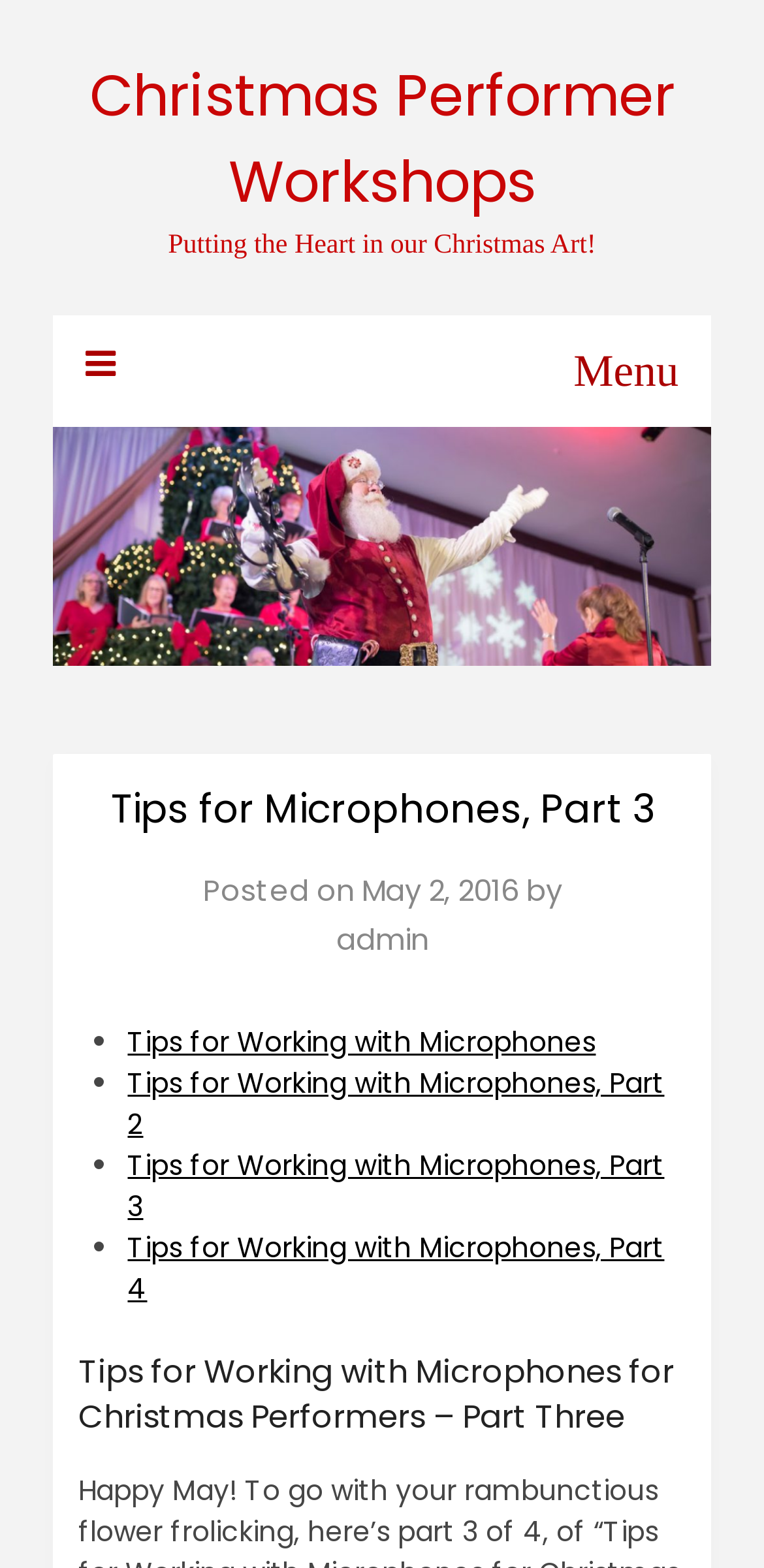Extract the bounding box coordinates for the described element: "admin". The coordinates should be represented as four float numbers between 0 and 1: [left, top, right, bottom].

[0.44, 0.585, 0.56, 0.611]